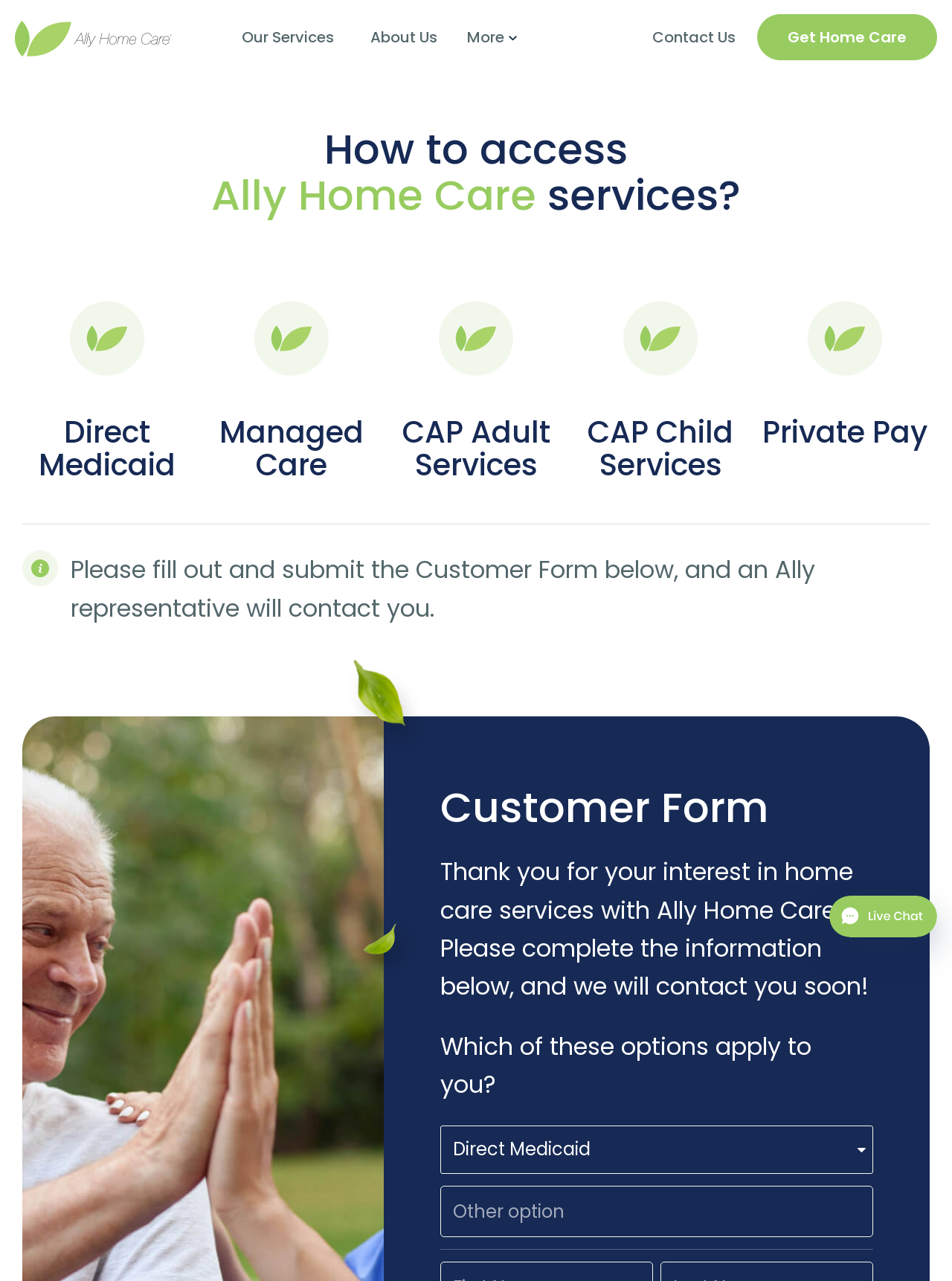Provide your answer in a single word or phrase: 
How many images are on the webpage?

7